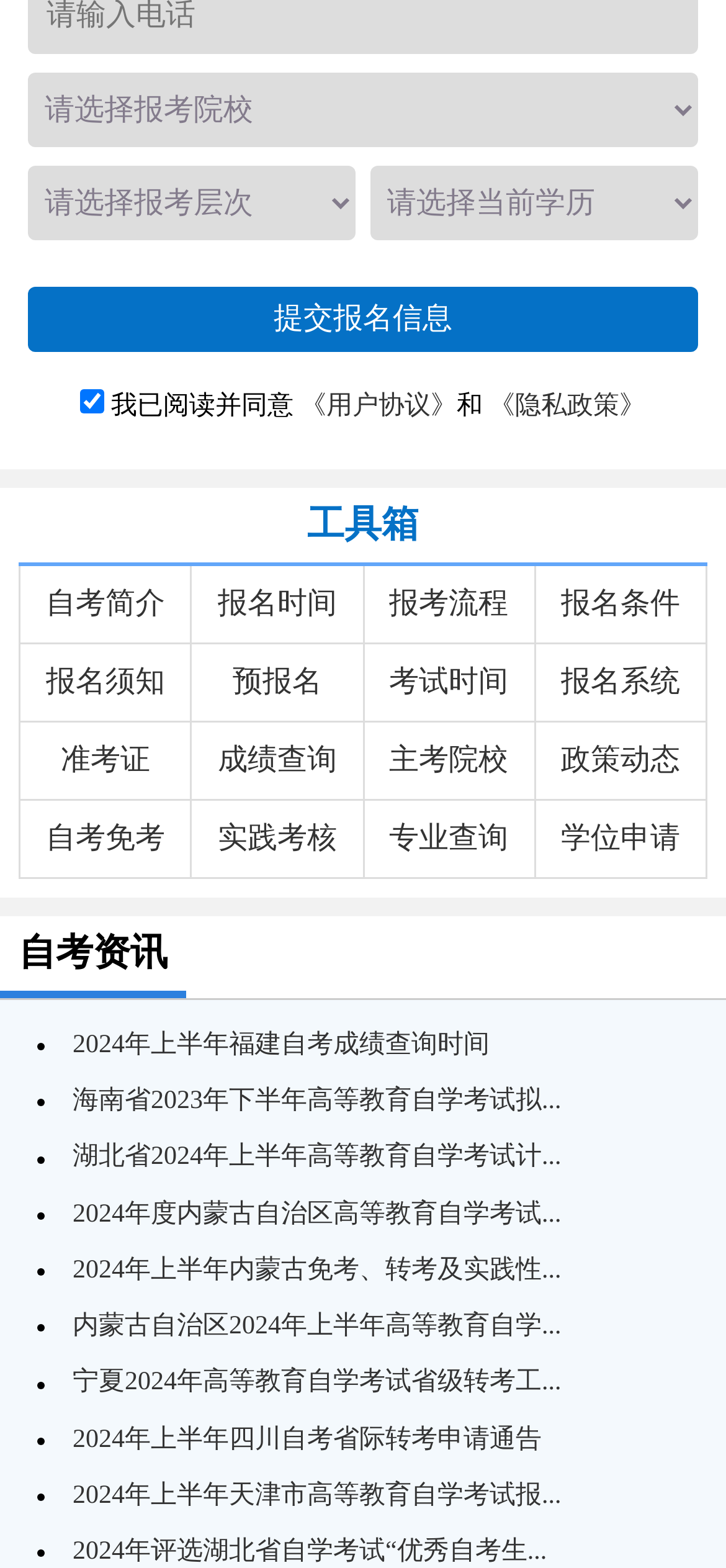Locate the bounding box coordinates of the UI element described by: "parent_node: 我已阅读并同意 《用户协议》和 《隐私政策》". The bounding box coordinates should consist of four float numbers between 0 and 1, i.e., [left, top, right, bottom].

[0.111, 0.248, 0.144, 0.264]